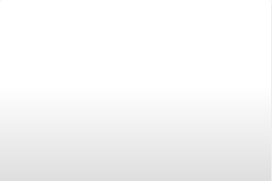Offer a detailed narrative of what is shown in the image.

The image associated with the text "Beekeeper uncapping honey frames" provides a visual insight into the crucial step of the honey harvesting process. In this scene, a beekeeper is preparing to extract honey by carefully removing the wax caps from the honeycomb frames. This technique ensures that the honey can flow freely from the cells into the collection containers. Proper uncapping is essential for maximizing yield and maintaining the quality of the honey. This process highlights the intricate relationship between beekeeping practices and the production of honey, emphasizing the skill and attention required to ensure a successful harvest. The context underscores the broader theme of honey harvesting and the significance of sustainable beekeeping in agricultural practices.